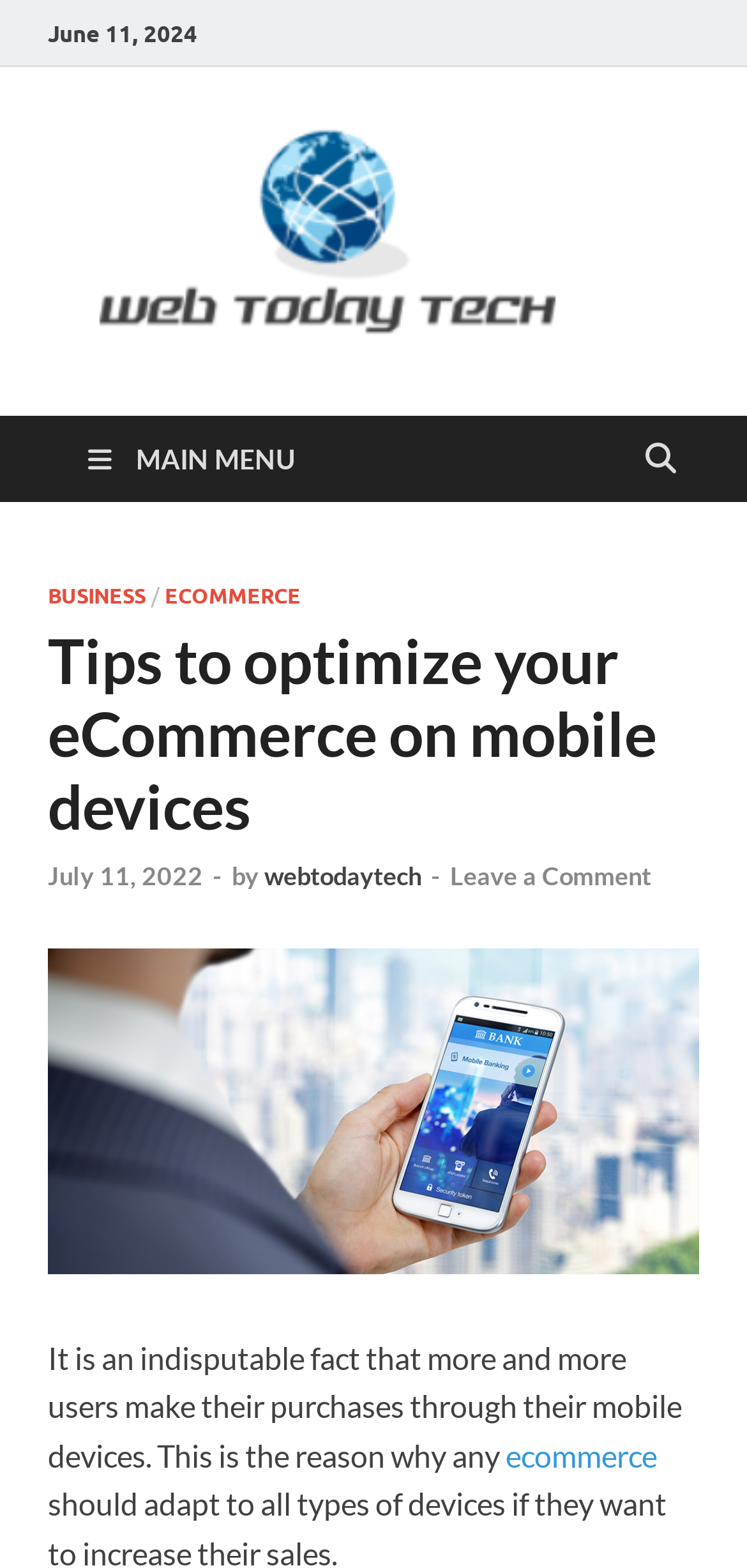Find the bounding box coordinates of the area that needs to be clicked in order to achieve the following instruction: "Visit BUSINESS page". The coordinates should be specified as four float numbers between 0 and 1, i.e., [left, top, right, bottom].

[0.064, 0.371, 0.195, 0.389]